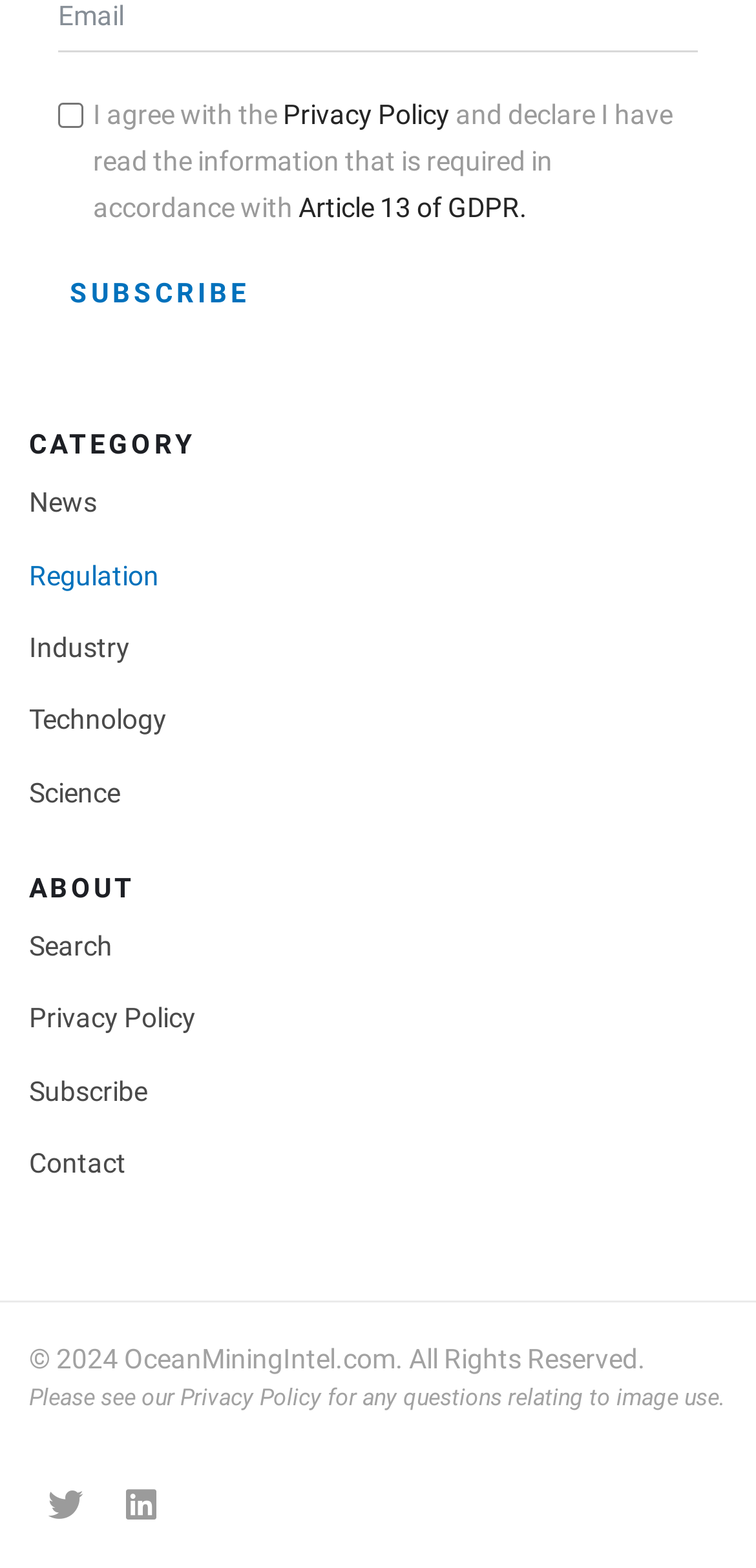What is the category section divided into?
Based on the image, answer the question with as much detail as possible.

The category section is divided into five links, namely News, Regulation, Industry, Technology, and Science, which are listed vertically below the 'CATEGORY' heading.